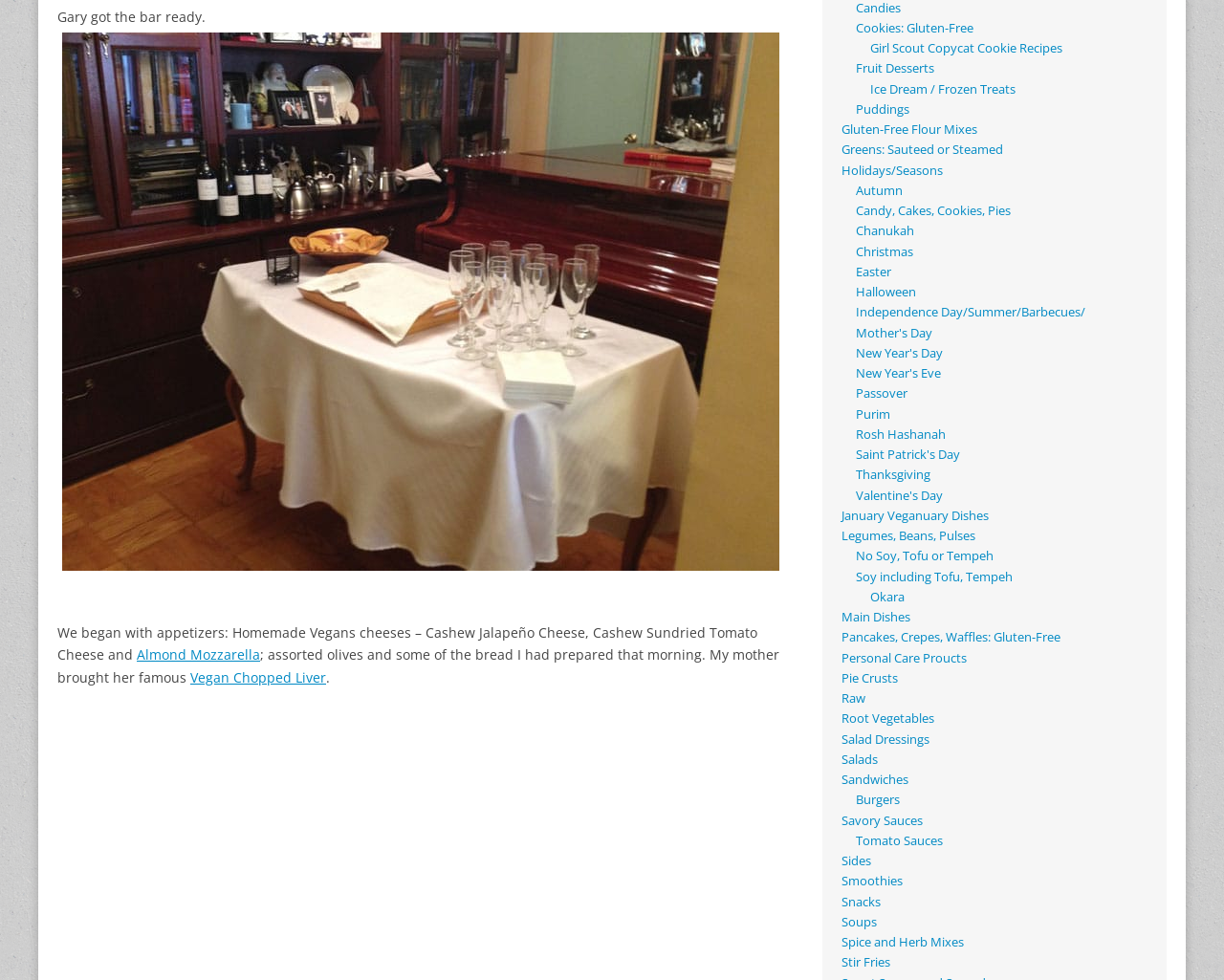Pinpoint the bounding box coordinates of the element you need to click to execute the following instruction: "Visit the 'Thanksgiving' page". The bounding box should be represented by four float numbers between 0 and 1, in the format [left, top, right, bottom].

[0.699, 0.477, 0.76, 0.493]